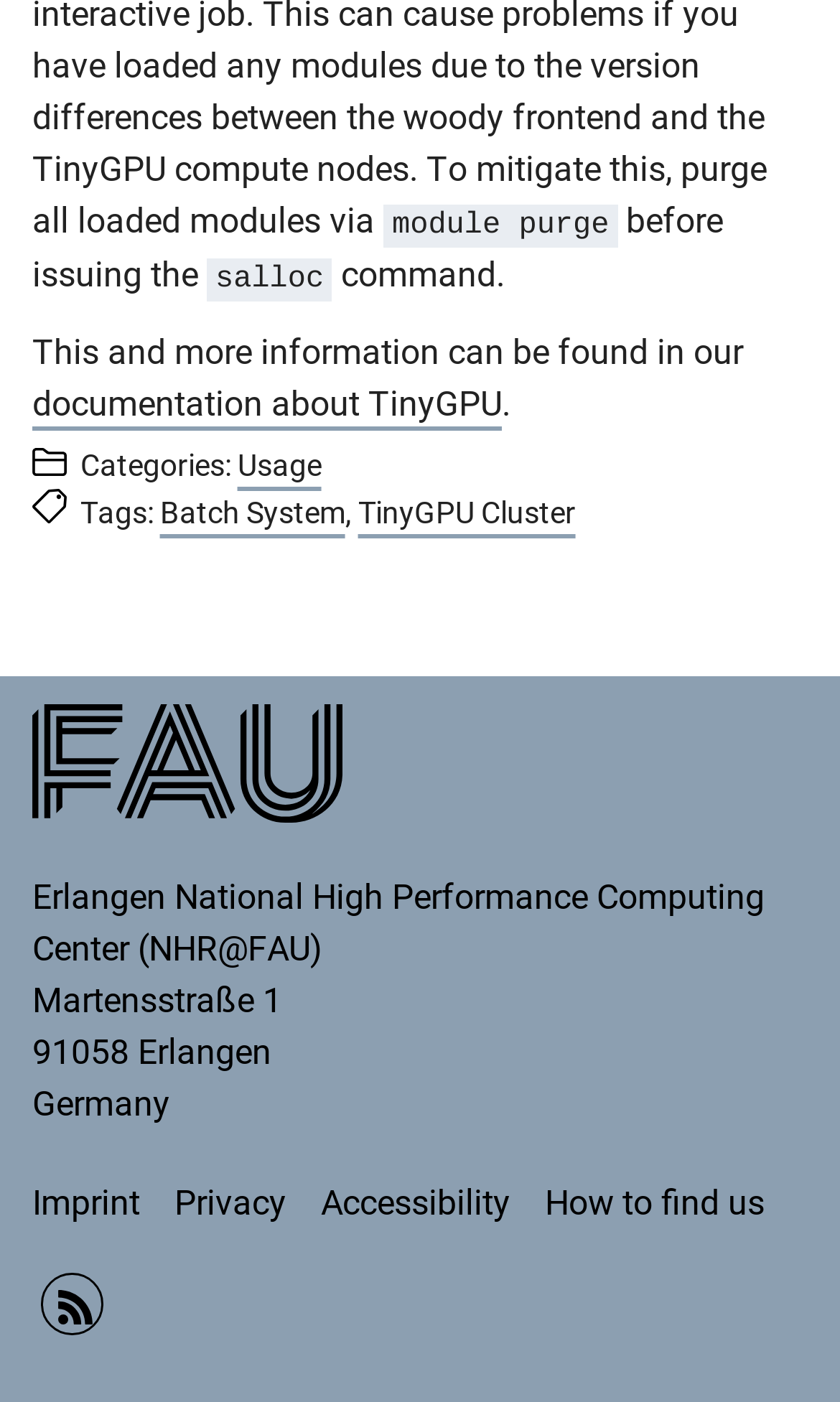Respond with a single word or phrase to the following question: What is the name of the cluster mentioned in the article?

TinyGPU Cluster